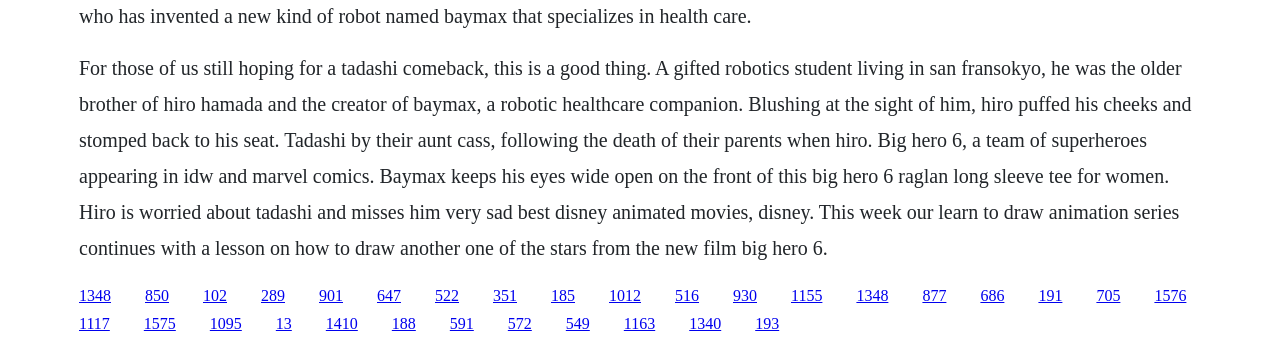Highlight the bounding box coordinates of the region I should click on to meet the following instruction: "Click the link to learn how to draw Big Hero 6".

[0.062, 0.826, 0.087, 0.875]